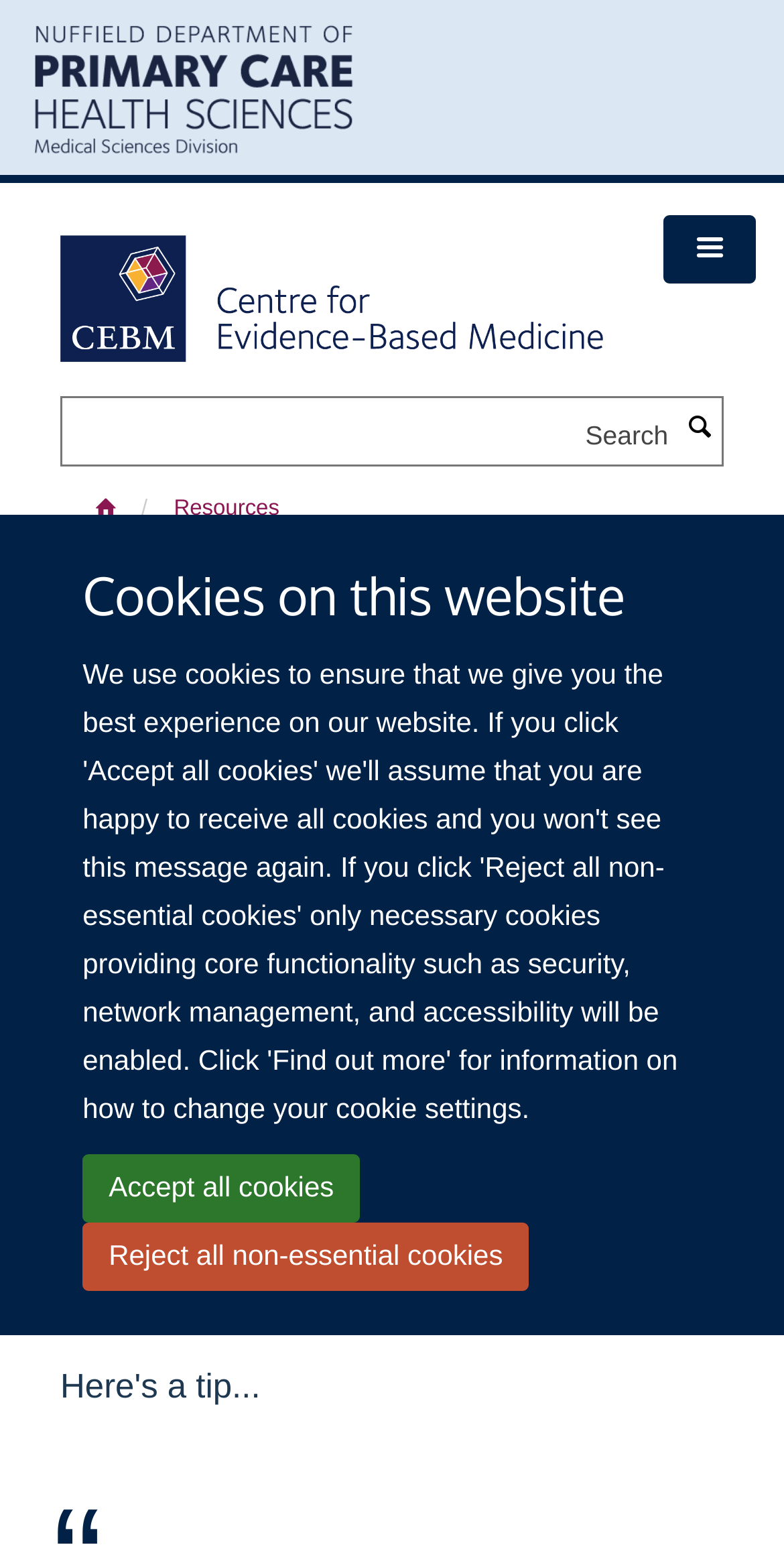Pinpoint the bounding box coordinates of the area that must be clicked to complete this instruction: "Search for data extraction tips".

[0.079, 0.263, 0.868, 0.299]